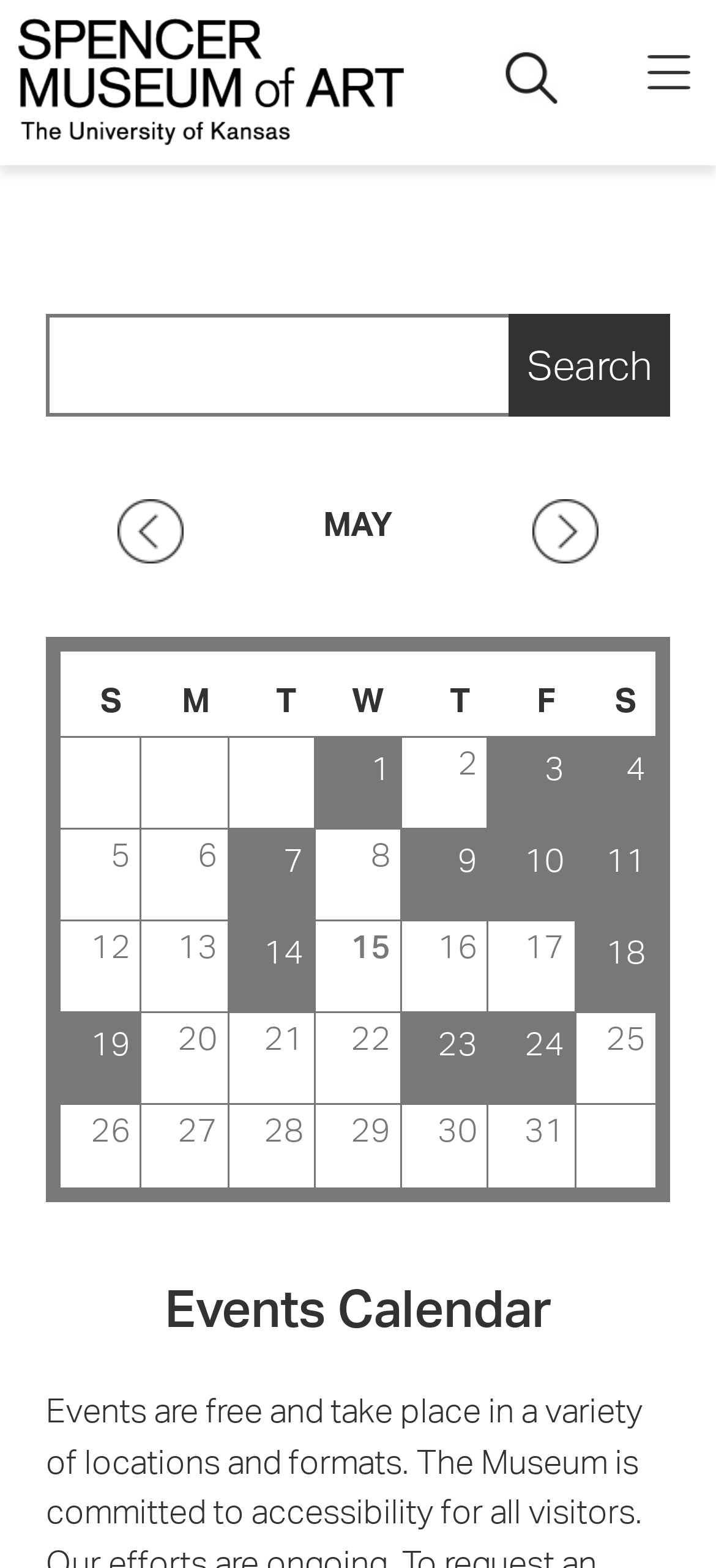Please give a succinct answer to the question in one word or phrase:
How many columns are in the events calendar table?

7